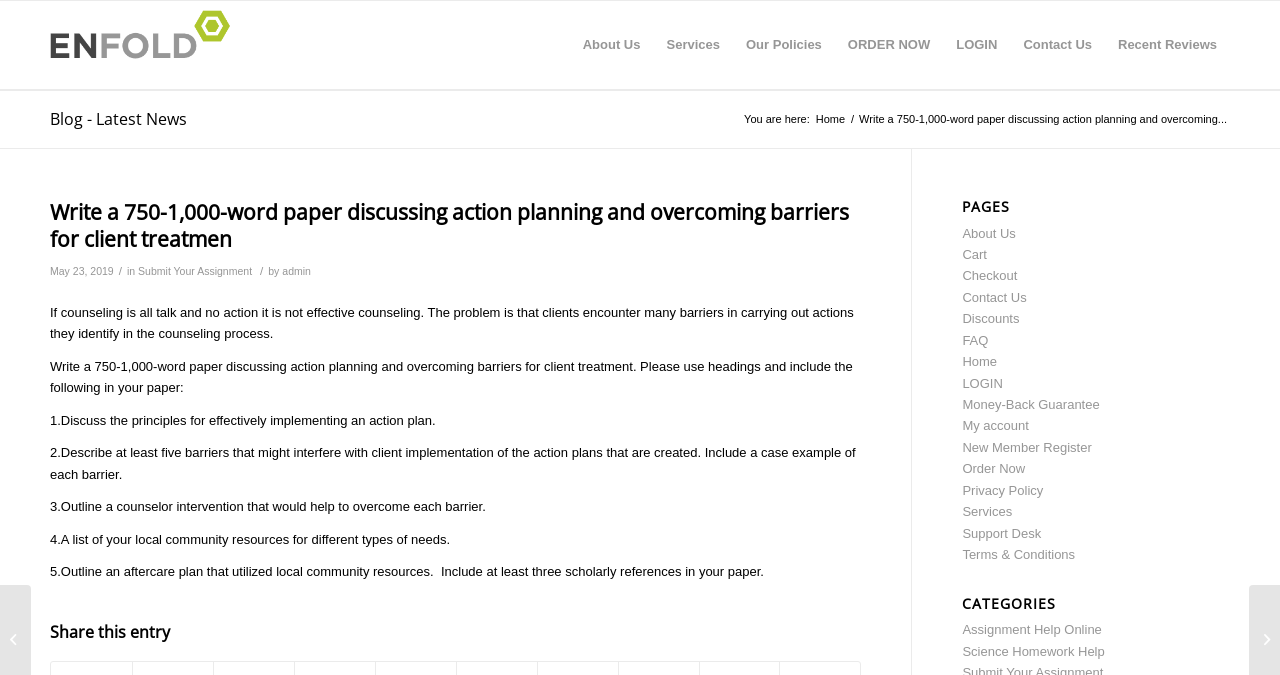Please specify the bounding box coordinates of the region to click in order to perform the following instruction: "Log in to the website".

None